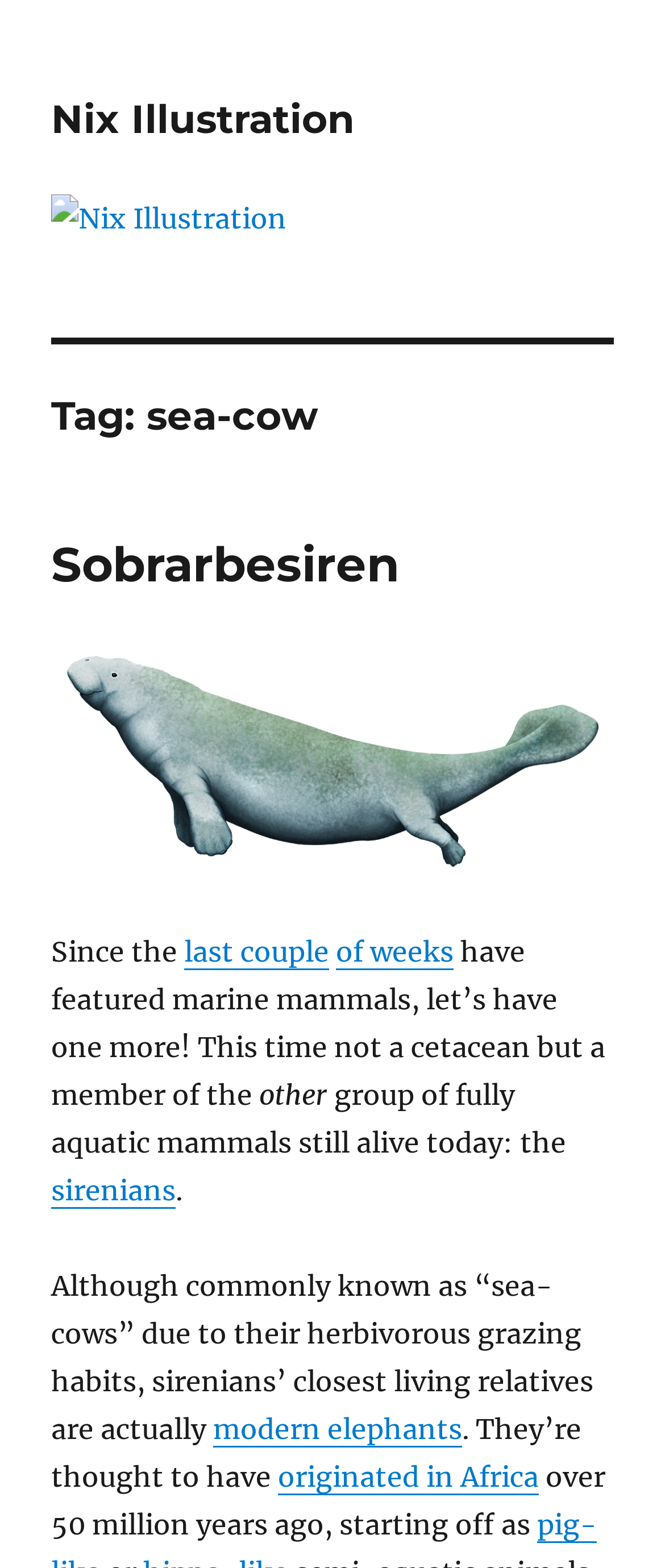Generate a comprehensive caption for the webpage you are viewing.

The webpage is about sea-cows, specifically the Sobrarbesiren, and is illustrated by Nix Illustration. At the top, there are two links to "Nix Illustration" with the same text, one of which is accompanied by an image. Below these links, there is a header section with a tag "sea-cow" and a heading "Sobrarbesiren". 

Under the header section, there is a block of text that discusses marine mammals, specifically sirenians, also known as "sea-cows". The text explains that they are herbivorous and have closest living relatives in modern elephants. It also mentions that they originated in Africa over 50 million years ago. The text is divided into several paragraphs, with links to specific terms like "Sobrarbesiren", "sirenians", "modern elephants", and "originated in Africa".